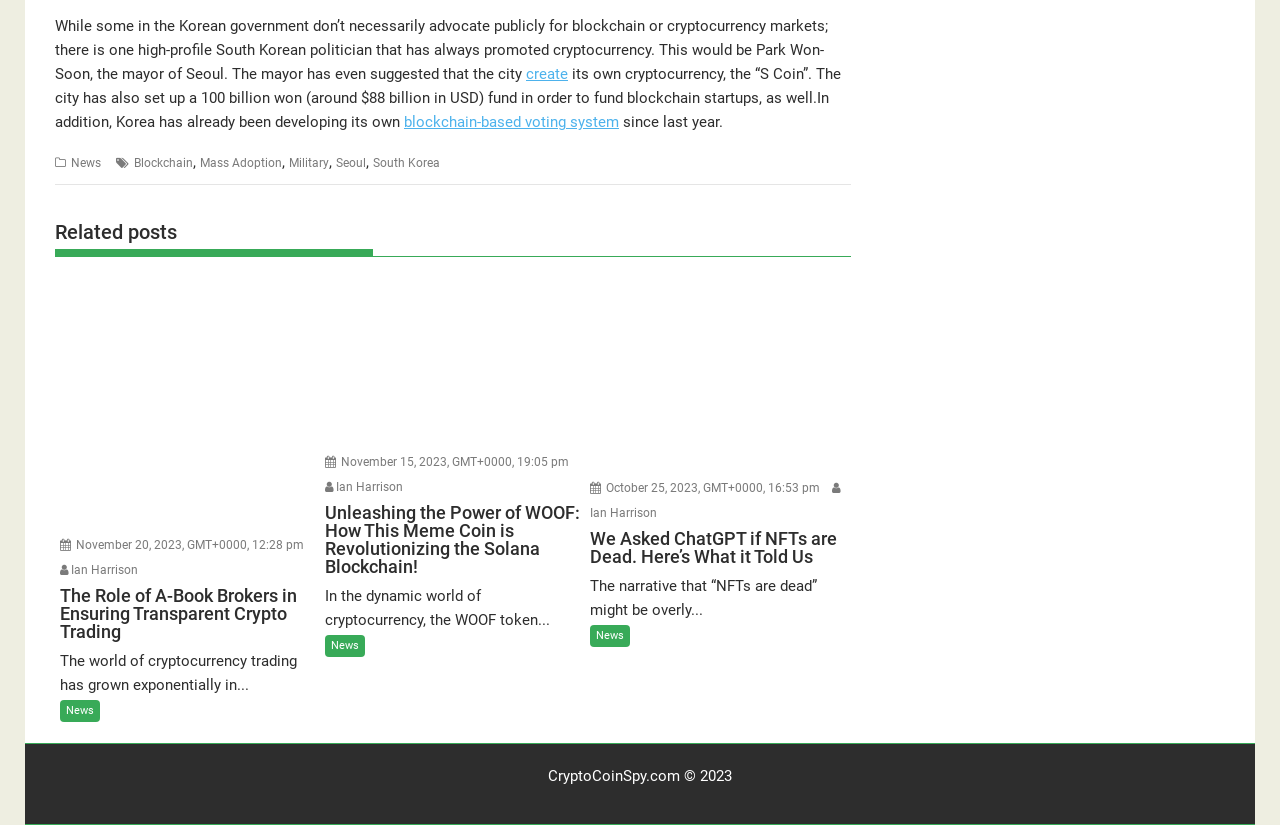Determine the bounding box coordinates of the region to click in order to accomplish the following instruction: "view 'Unleashing the Power of WOOF: How This Meme Coin is Revolutionizing the Solana Blockchain!' article". Provide the coordinates as four float numbers between 0 and 1, specifically [left, top, right, bottom].

[0.254, 0.61, 0.453, 0.698]